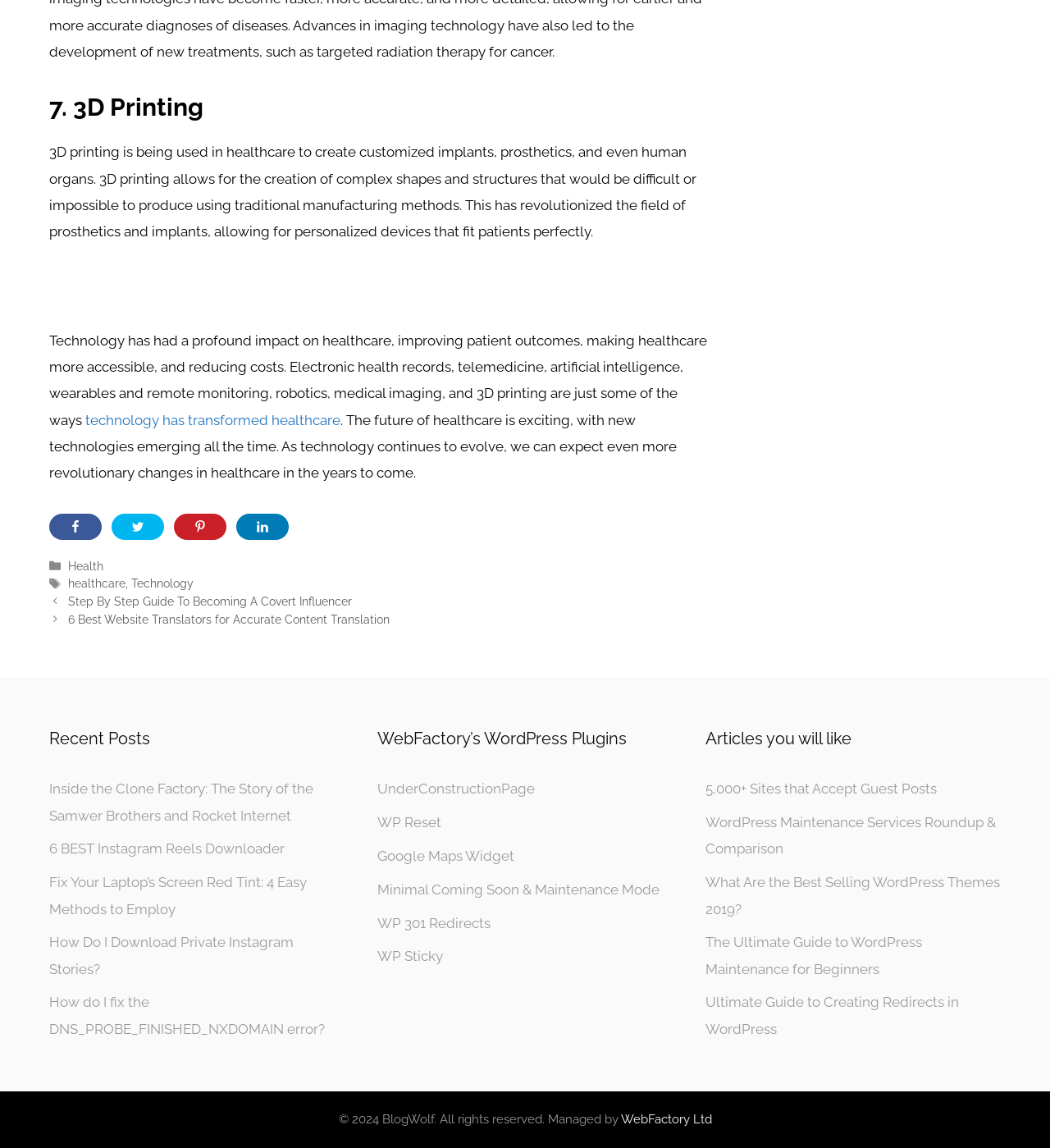Return the bounding box coordinates of the UI element that corresponds to this description: "6 BEST Instagram Reels Downloader". The coordinates must be given as four float numbers in the range of 0 and 1, [left, top, right, bottom].

[0.047, 0.732, 0.271, 0.747]